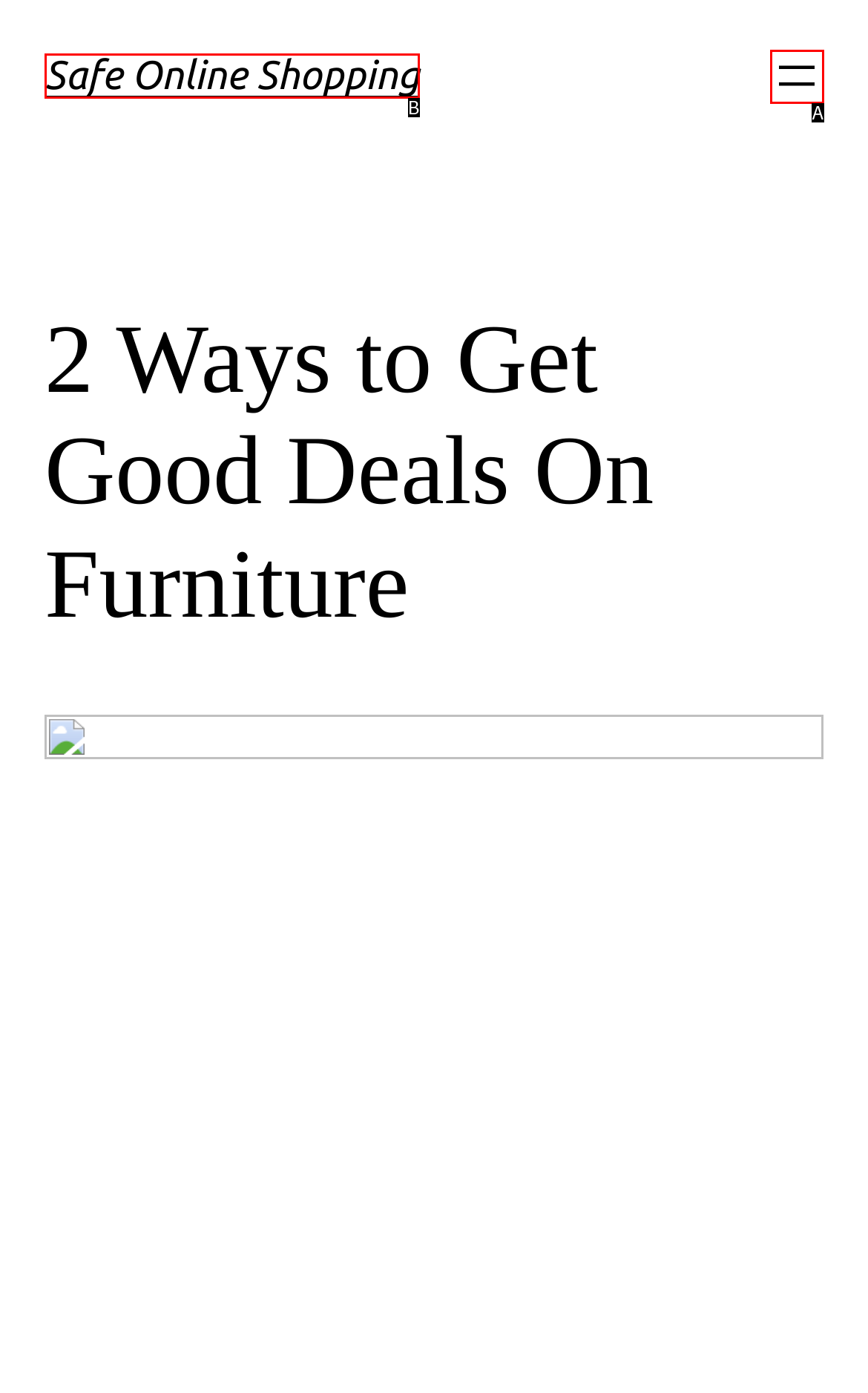Please select the letter of the HTML element that fits the description: Safe Online Shopping. Answer with the option's letter directly.

B